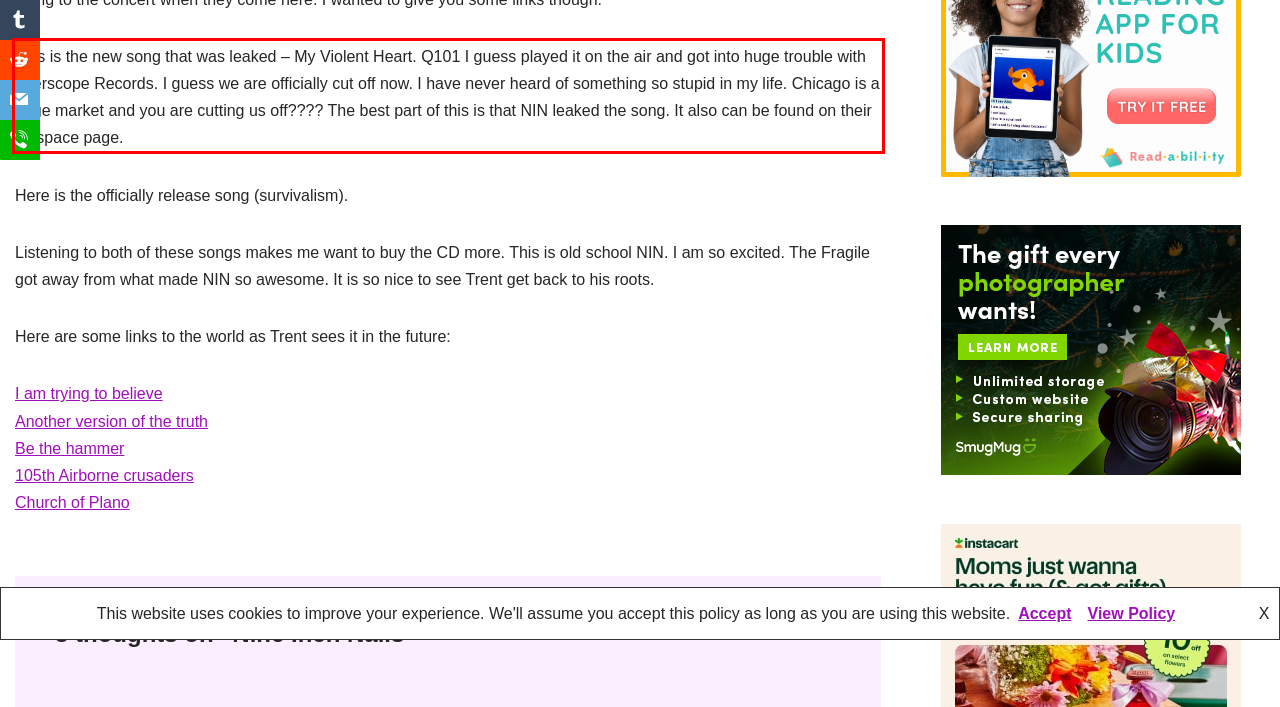You are presented with a webpage screenshot featuring a red bounding box. Perform OCR on the text inside the red bounding box and extract the content.

This is the new song that was leaked – My Violent Heart. Q101 I guess played it on the air and got into huge trouble with Interscope Records. I guess we are officially cut off now. I have never heard of something so stupid in my life. Chicago is a huge market and you are cutting us off???? The best part of this is that NIN leaked the song. It also can be found on their myspace page.